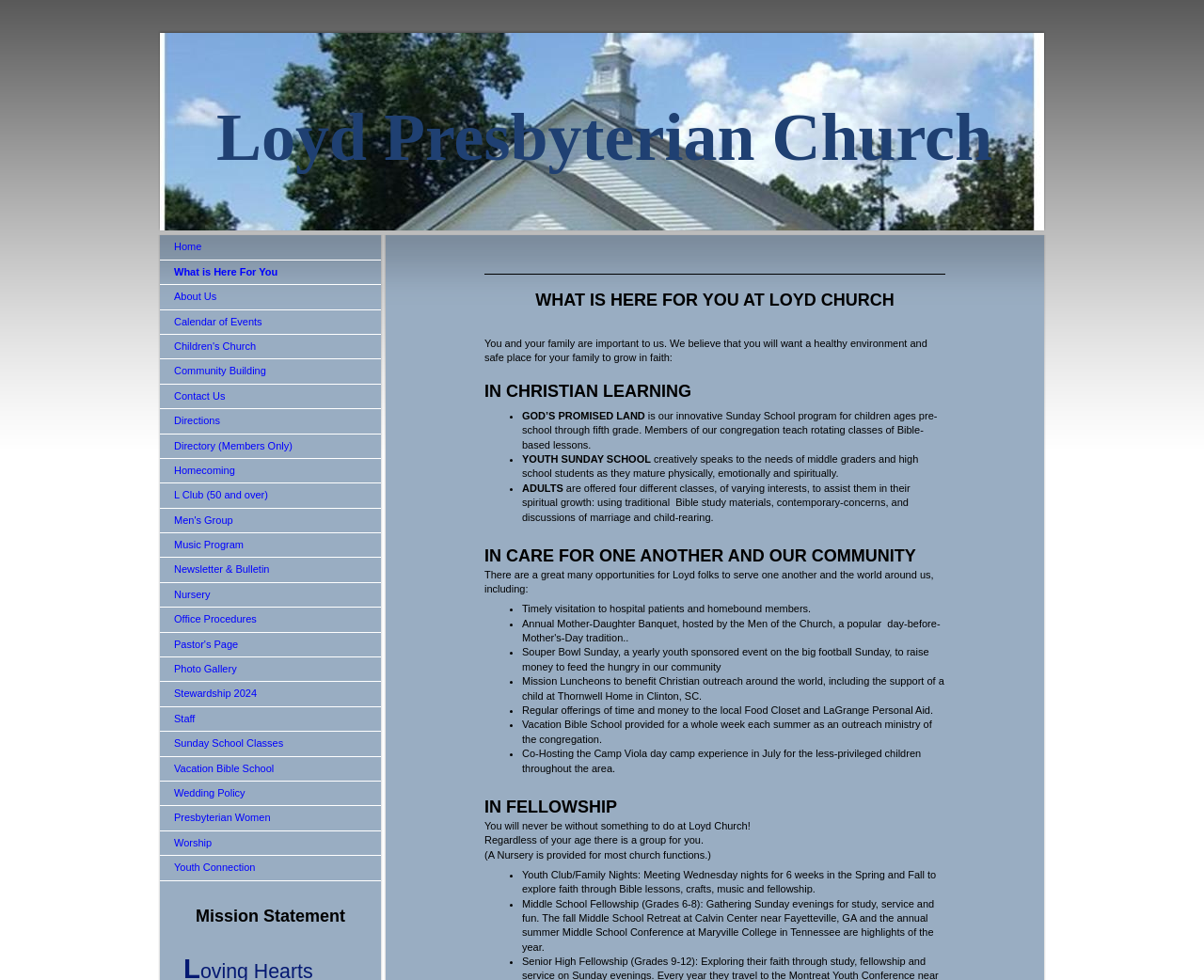Please determine the bounding box coordinates of the area that needs to be clicked to complete this task: 'Learn about 'Youth Connection''. The coordinates must be four float numbers between 0 and 1, formatted as [left, top, right, bottom].

[0.133, 0.873, 0.316, 0.899]